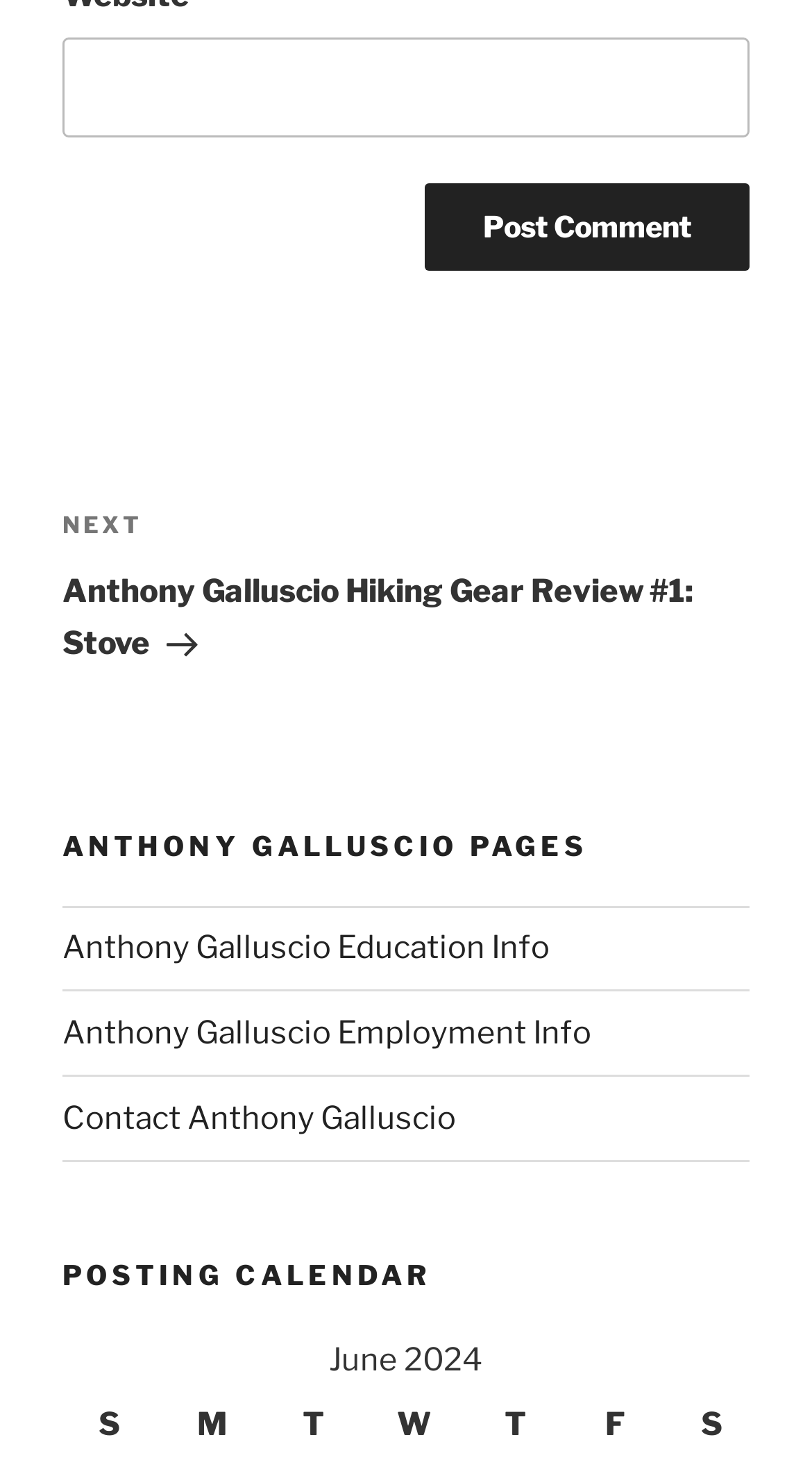Provide a one-word or one-phrase answer to the question:
What type of information is available about Anthony Galluscio?

Education, Employment, Contact